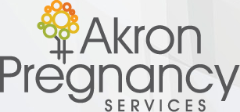What area does the organization serve? Refer to the image and provide a one-word or short phrase answer.

Akron area